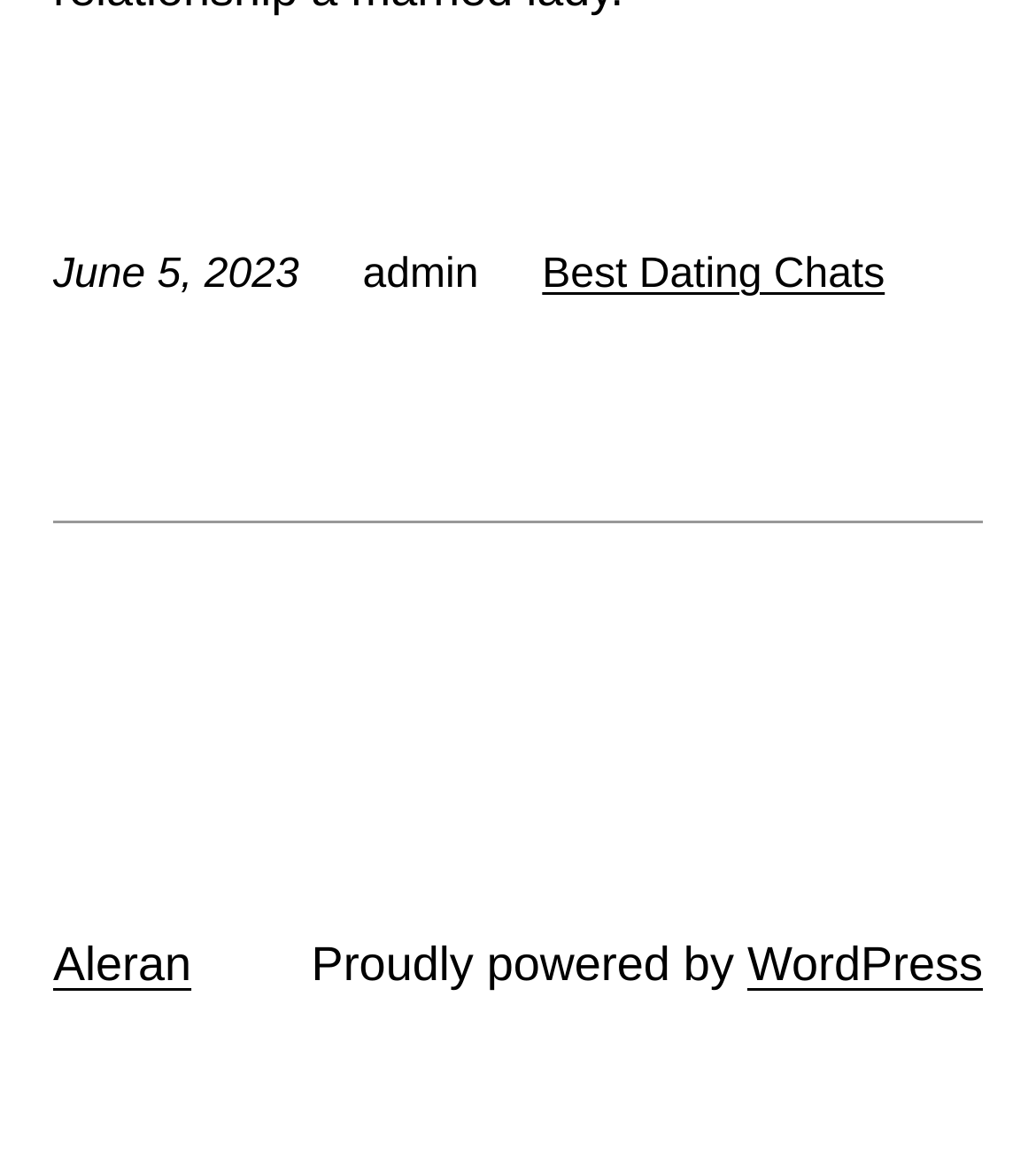Give the bounding box coordinates for this UI element: "parent_node: Penn Lab". The coordinates should be four float numbers between 0 and 1, arranged as [left, top, right, bottom].

None